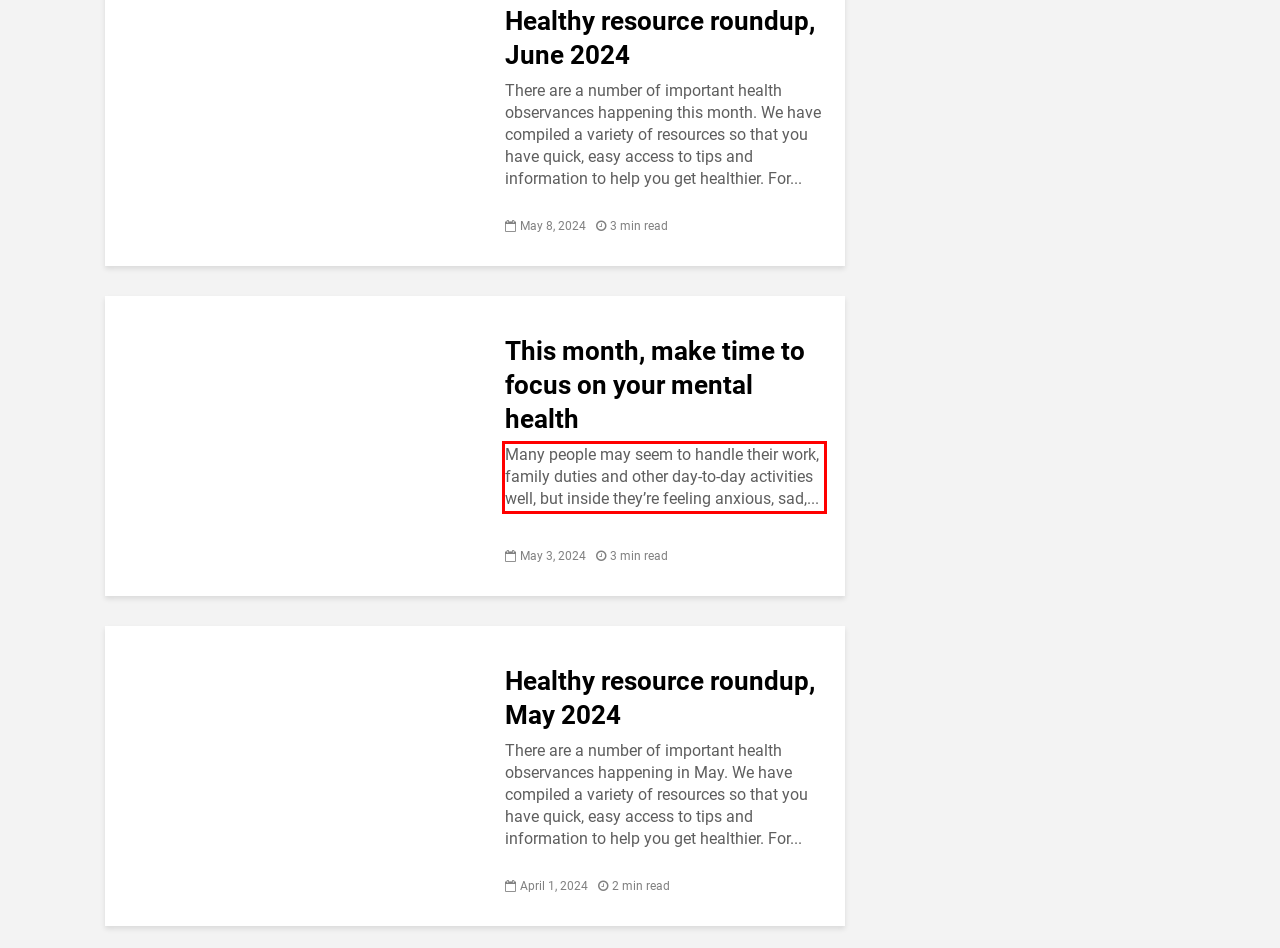Examine the webpage screenshot and use OCR to recognize and output the text within the red bounding box.

Many people may seem to handle their work, family duties and other day-to-day activities well, but inside they’re feeling anxious, sad,...